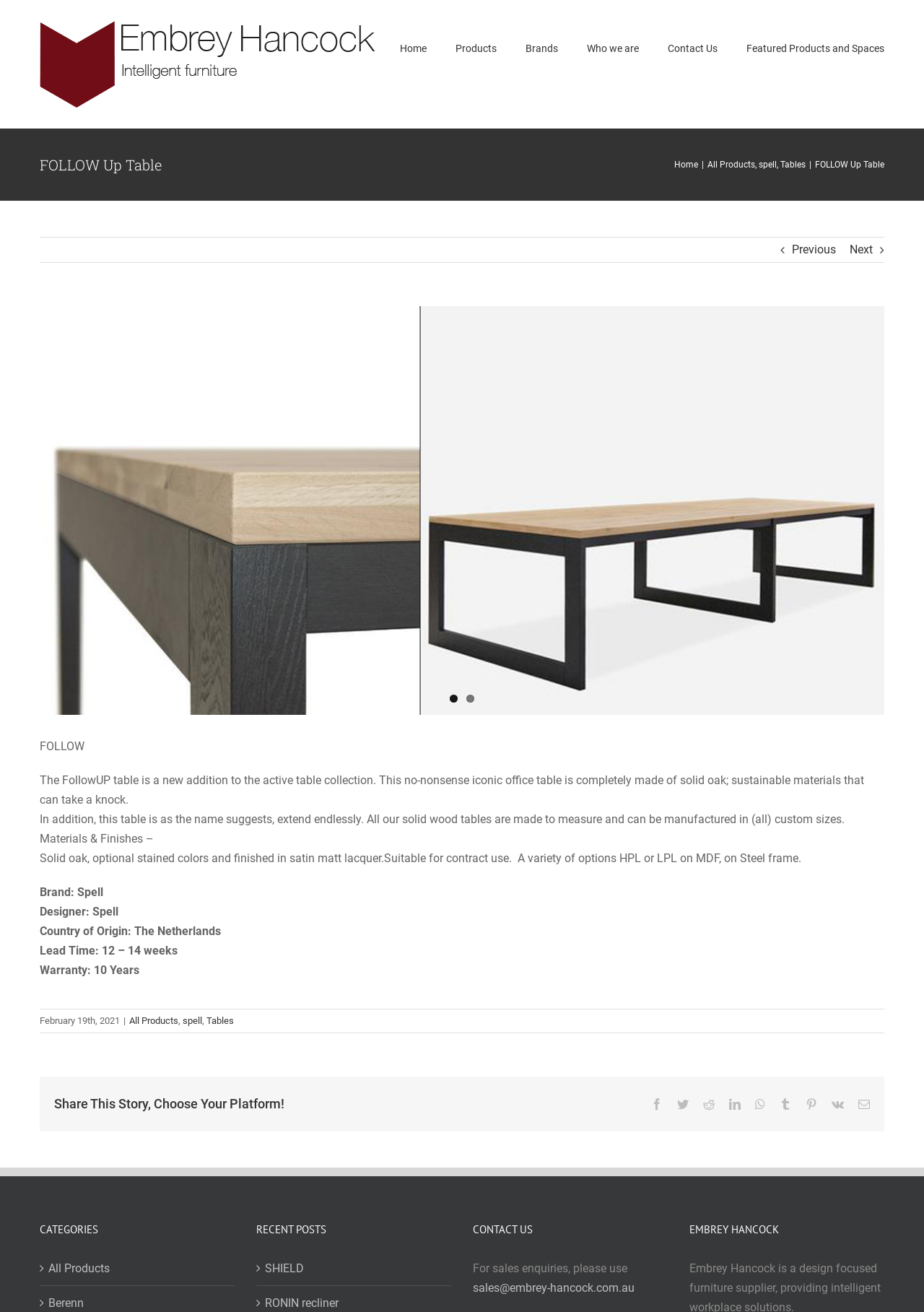Offer a comprehensive description of the webpage’s content and structure.

The webpage is about the FOLLOW Up Table, a new addition to the active table collection. At the top left corner, there is the Embrey Hancock logo, and next to it, a main menu navigation bar with links to Home, Products, Brands, Who we are, Contact Us, and Featured Products and Spaces.

Below the navigation bar, there is a heading that reads "FOLLOW Up Table". On the same line, there are links to Home, All Products, and spell, separated by vertical lines. 

The main content of the webpage is an article about the FOLLOW Up Table. It features a large image of the table, with links to view larger images. There are also links to navigate through the images. 

The article text describes the table as a no-nonsense iconic office table made of solid oak, sustainable materials that can take a knock. It also mentions that the table can be extended endlessly and is made to measure in custom sizes. The materials and finishes are also described, including solid oak, stained colors, and satin matt lacquer.

The article also provides information about the brand, designer, country of origin, lead time, and warranty of the table. 

At the bottom of the article, there are links to share the story on various social media platforms. 

On the right side of the webpage, there are three sections: CATEGORIES, RECENT POSTS, and CONTACT US. The CATEGORIES section has a link to All Products. The RECENT POSTS section has a link to SHIELD. The CONTACT US section has a link to an email address for sales enquiries.

Finally, at the bottom right corner of the webpage, there is a link to go back to the top of the page.